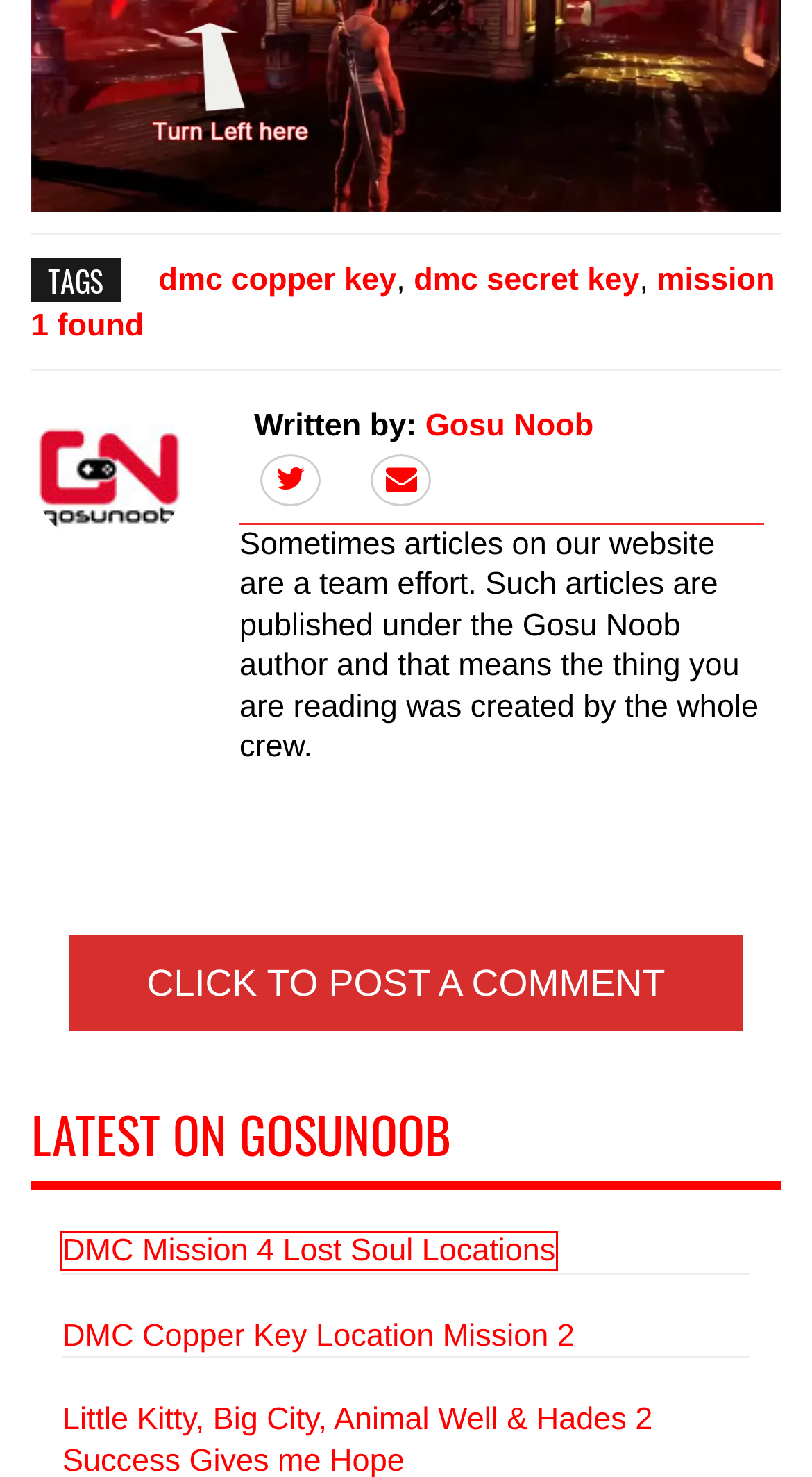You have a screenshot of a webpage where a red bounding box highlights a specific UI element. Identify the description that best matches the resulting webpage after the highlighted element is clicked. The choices are:
A. DMC Copper Key Location Mission 2 - GosuNoob.com Video Game News & Guides
B. Gosu No0b, Author at GosuNoob.com Video Game News & Guides
C. DMC Mission 4 Lost Soul Locations - GosuNoob.com Video Game News & Guides
D. dmc copper key Archives - GosuNoob.com Video Game News & Guides
E. Little Kitty, Big City, Animal Well & Hades 2 Success Gives me Hope
F. dmc_secret_key_1_copper - GosuNoob.com Video Game News & Guides
G. dmc secret key Archives - GosuNoob.com Video Game News & Guides
H. mission 1 found Archives - GosuNoob.com Video Game News & Guides

C